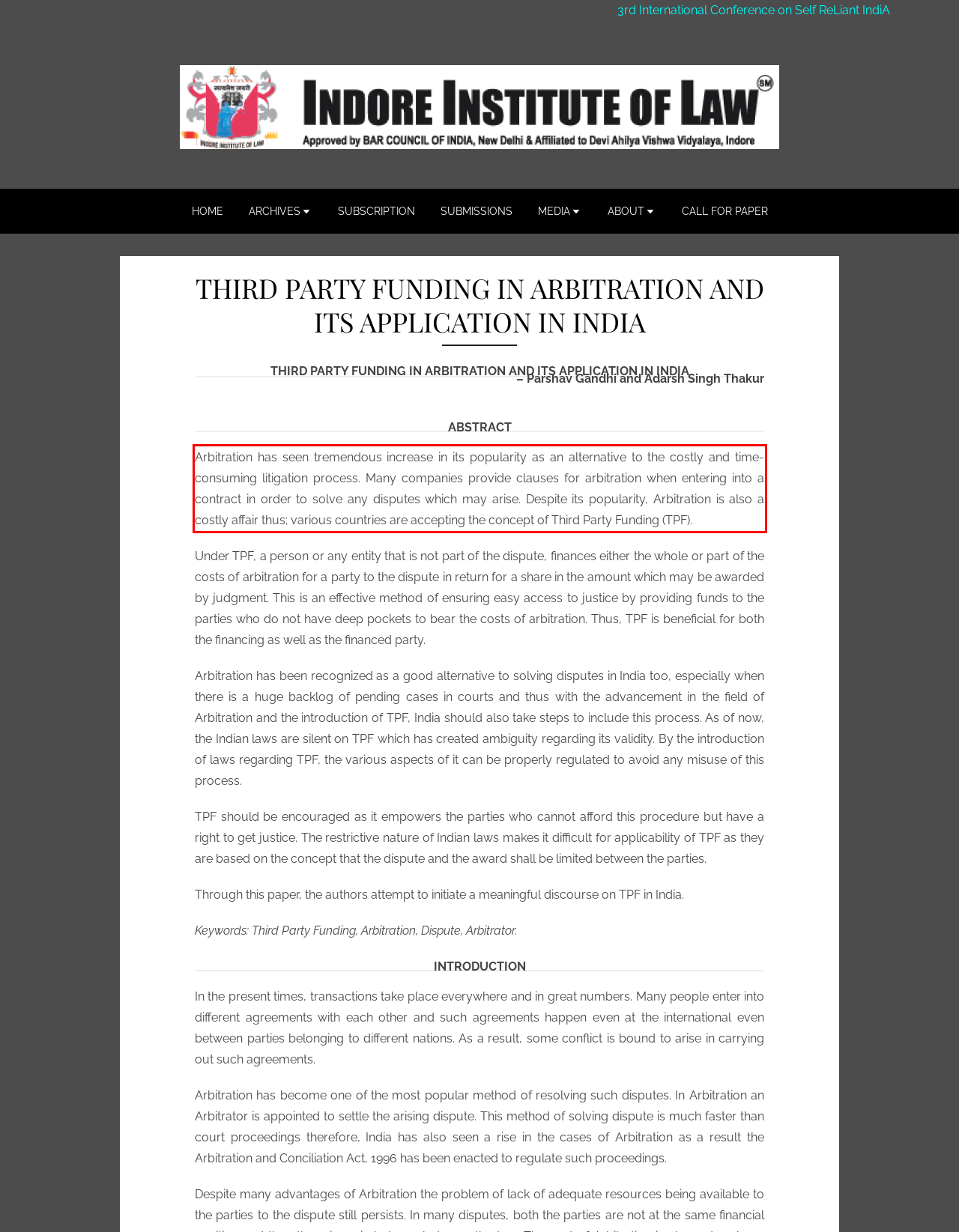Identify the text within the red bounding box on the webpage screenshot and generate the extracted text content.

Arbitration has seen tremendous increase in its popularity as an alternative to the costly and time-consuming litigation process. Many companies provide clauses for arbitration when entering into a contract in order to solve any disputes which may arise. Despite its popularity, Arbitration is also a costly affair thus; various countries are accepting the concept of Third Party Funding (TPF).